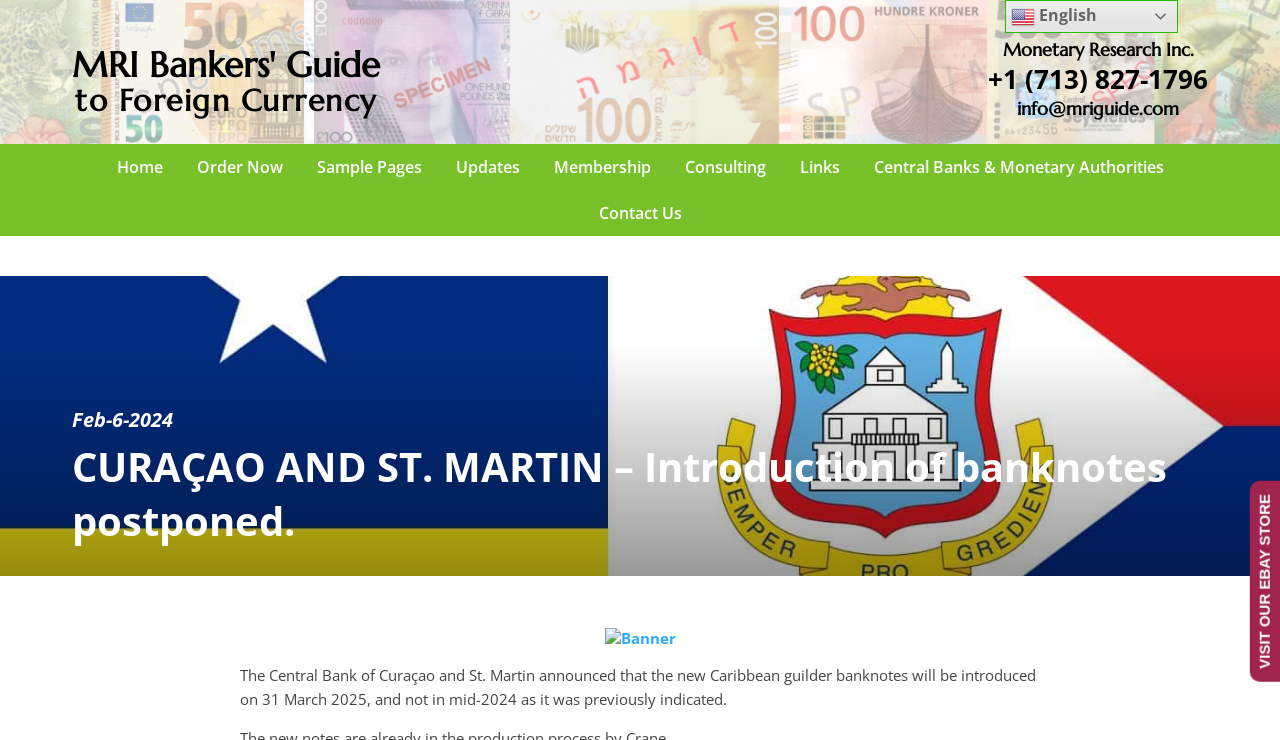Please provide a comprehensive response to the question below by analyzing the image: 
What is the topic of the news article?

The topic of the news article can be found in the heading element 'CURAÇAO AND ST. MARTIN – Introduction of banknotes postponed.' and also in the link element 'CURAÇAO AND ST. MARTIN – Introduction of banknotes postponed.'.